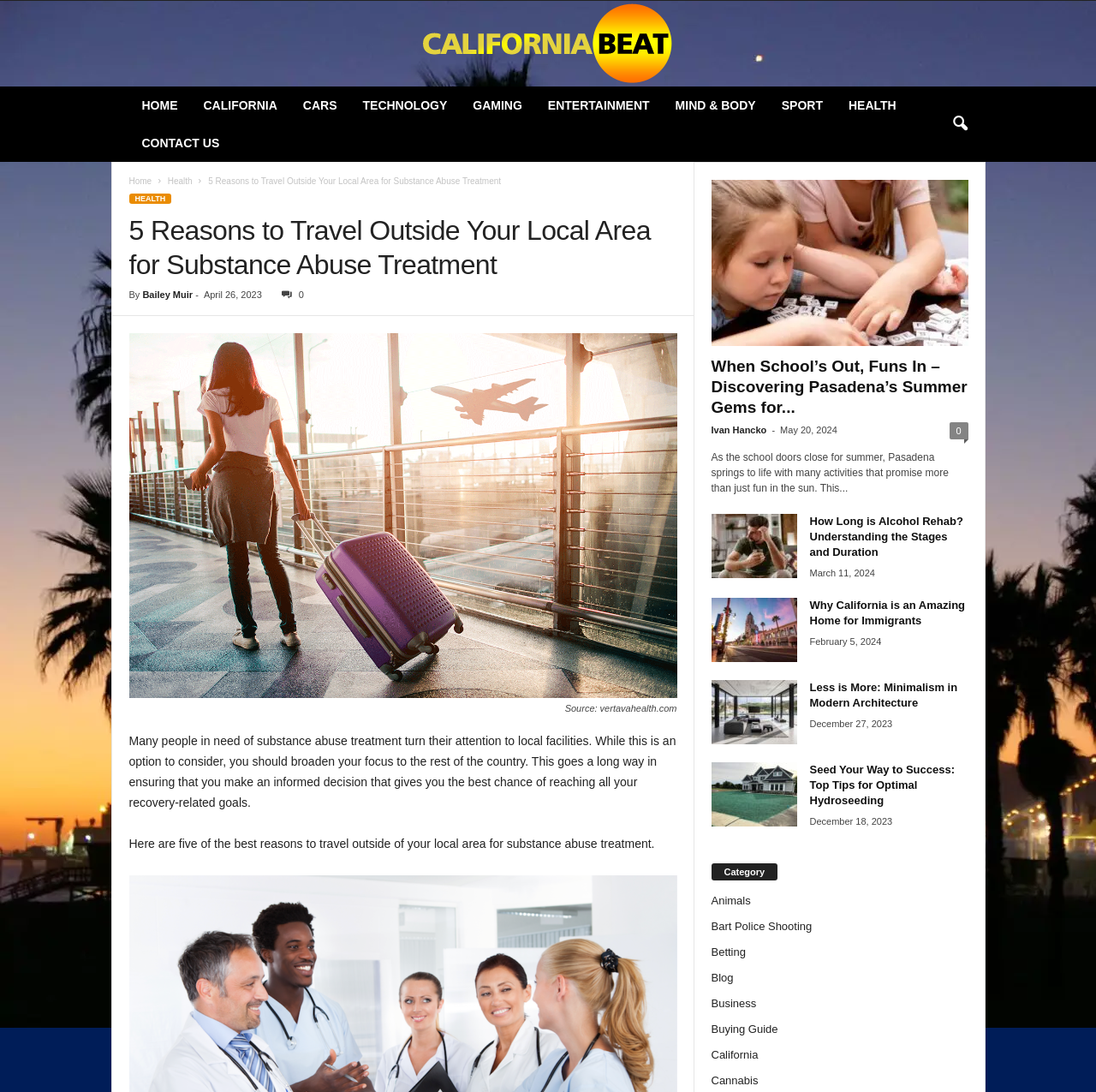Please indicate the bounding box coordinates for the clickable area to complete the following task: "read the article '5 Reasons to Travel Outside Your Local Area for Substance Abuse Treatment'". The coordinates should be specified as four float numbers between 0 and 1, i.e., [left, top, right, bottom].

[0.19, 0.162, 0.457, 0.17]